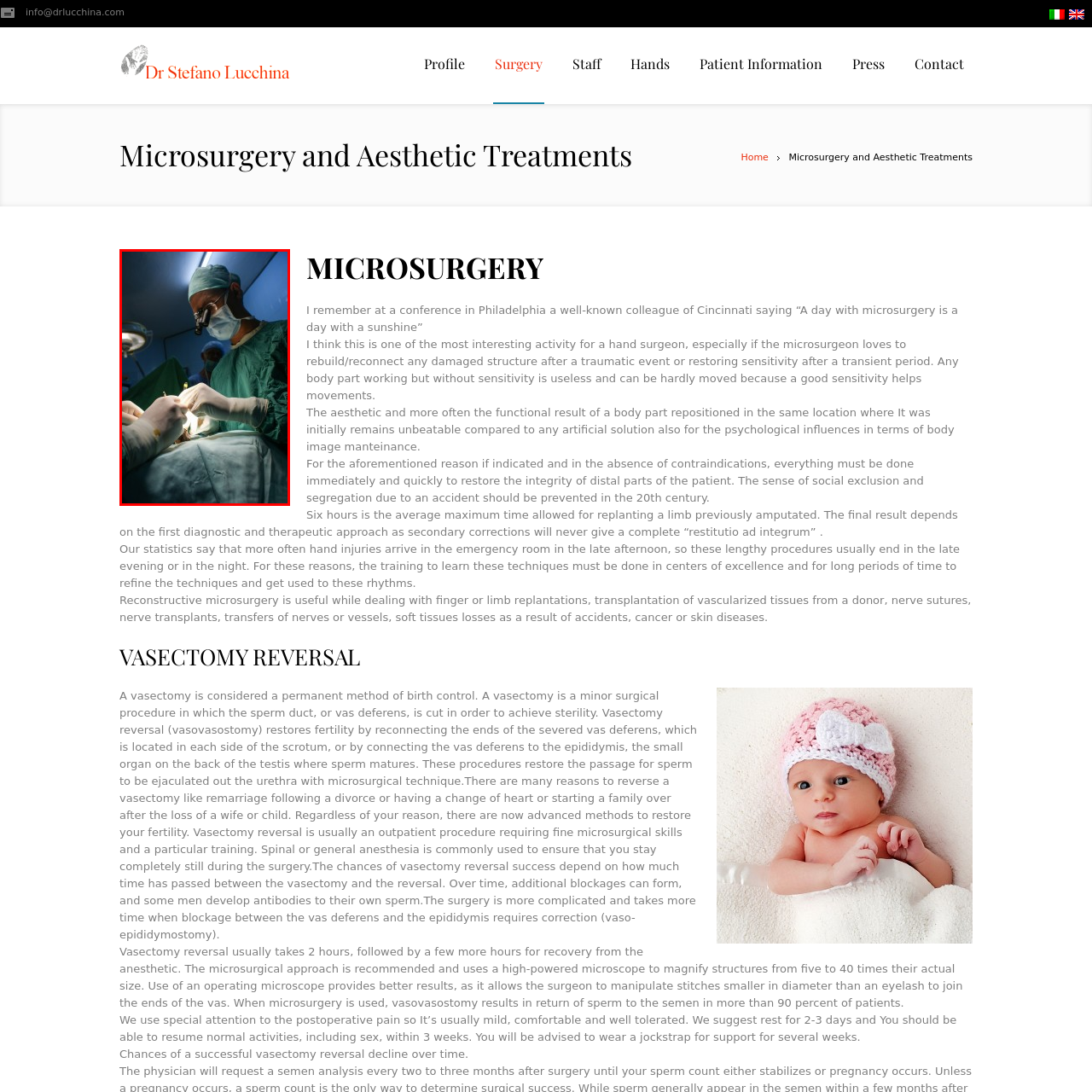Review the part of the image encased in the red box and give an elaborate answer to the question posed: How many medical professionals are visible in the image?

The surgeon is the main focus of the image, and in the background, another medical professional is visible, contributing to the collaborative effort in the operating room.